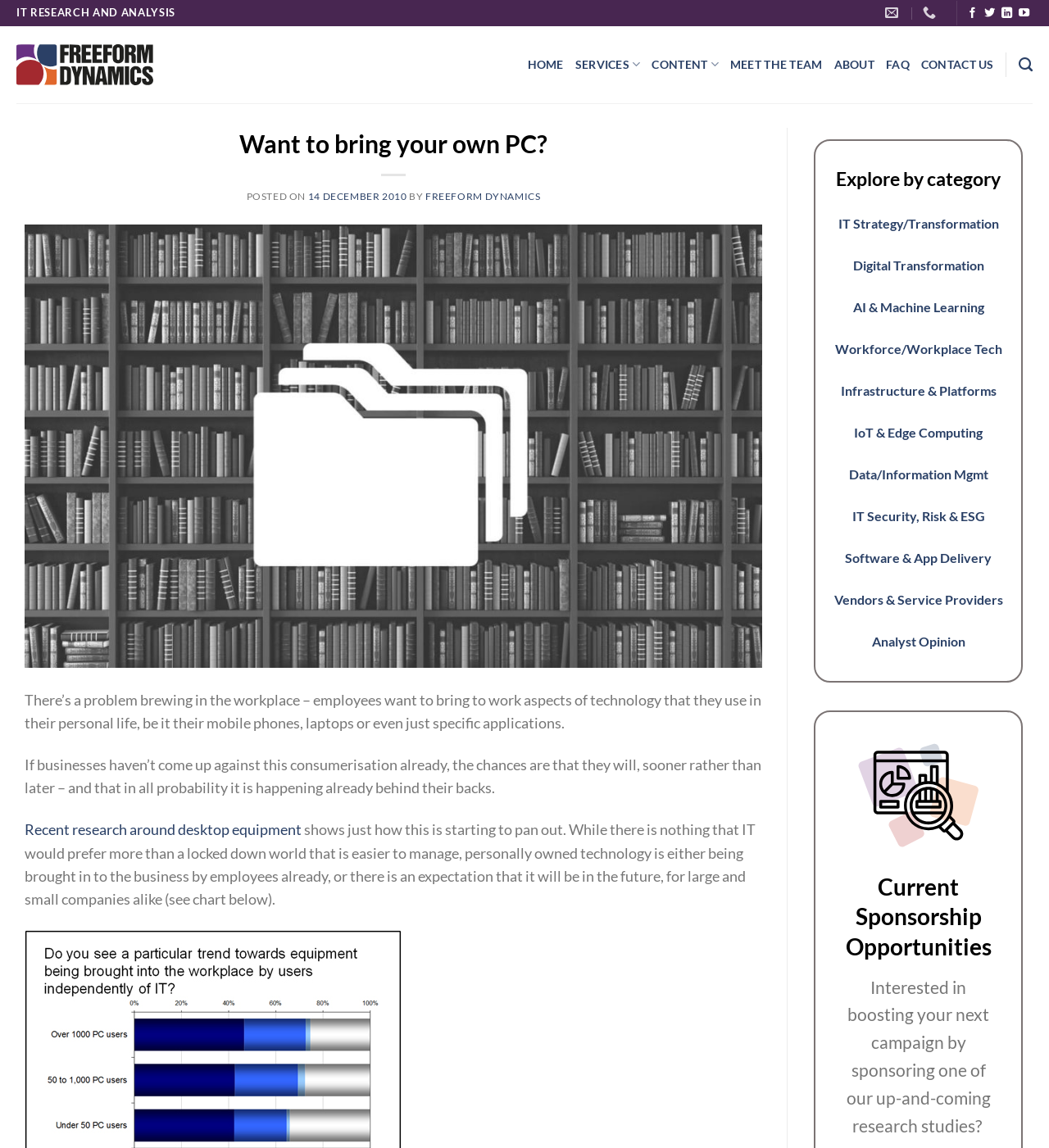Can you show the bounding box coordinates of the region to click on to complete the task described in the instruction: "Read more about IT Strategy/Transformation"?

[0.799, 0.187, 0.952, 0.201]